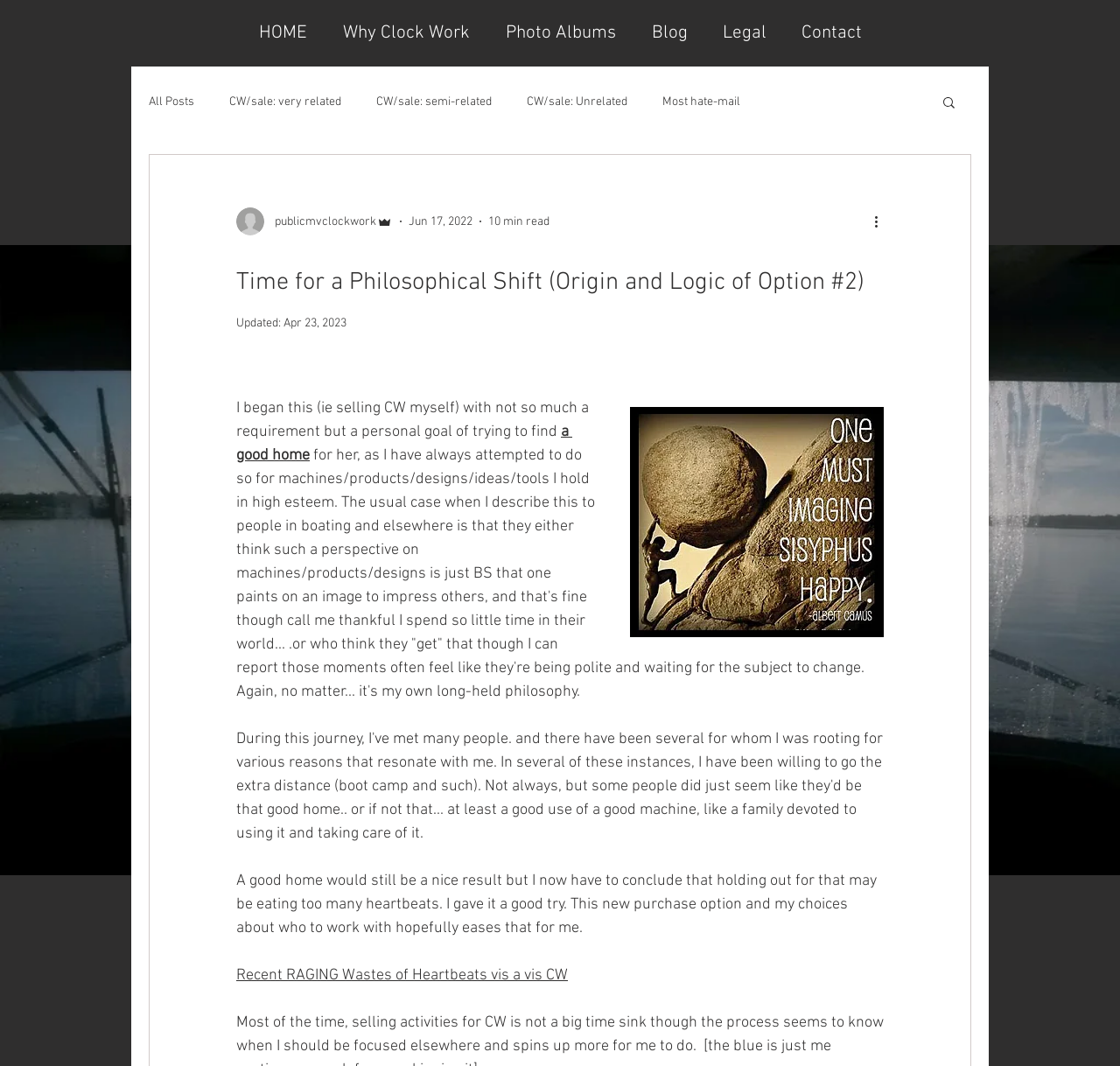What is the date of the last update?
From the screenshot, provide a brief answer in one word or phrase.

Apr 23, 2023